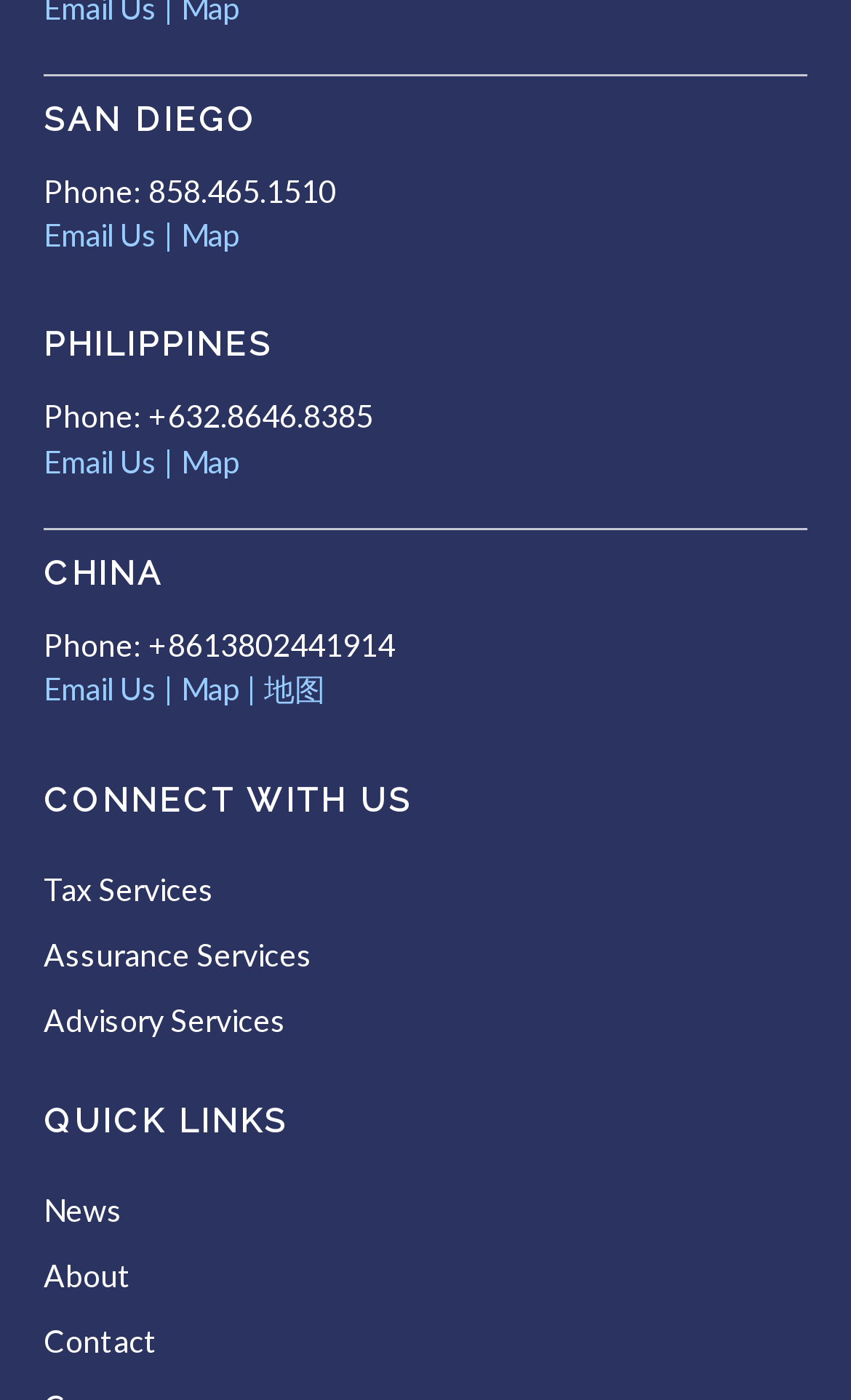Reply to the question with a single word or phrase:
What is the link below 'PHILIPPINES'?

Email Us